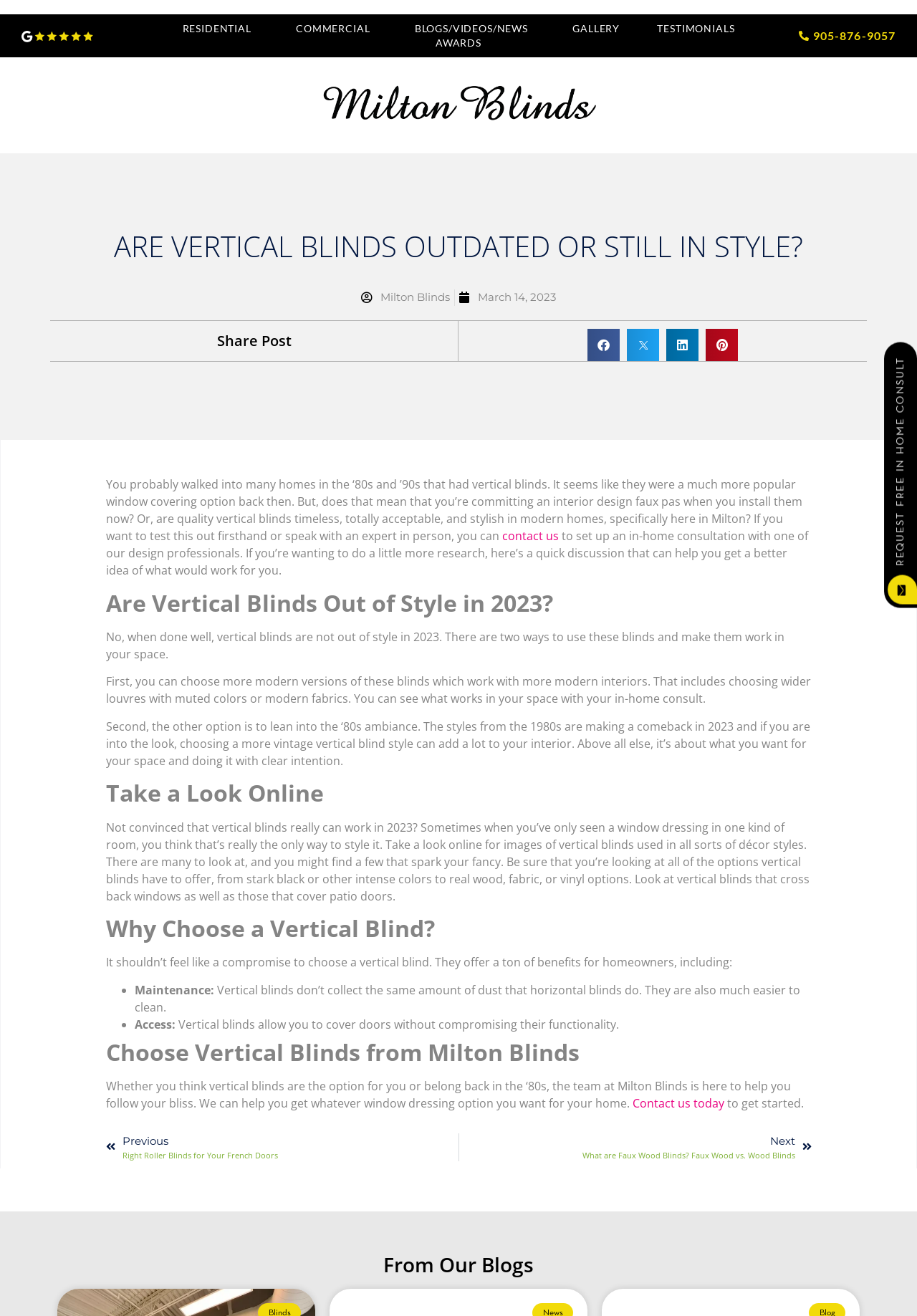Using the given element description, provide the bounding box coordinates (top-left x, top-left y, bottom-right x, bottom-right y) for the corresponding UI element in the screenshot: REQUEST FREE IN HOME CONSULT

[0.964, 0.26, 1.0, 0.462]